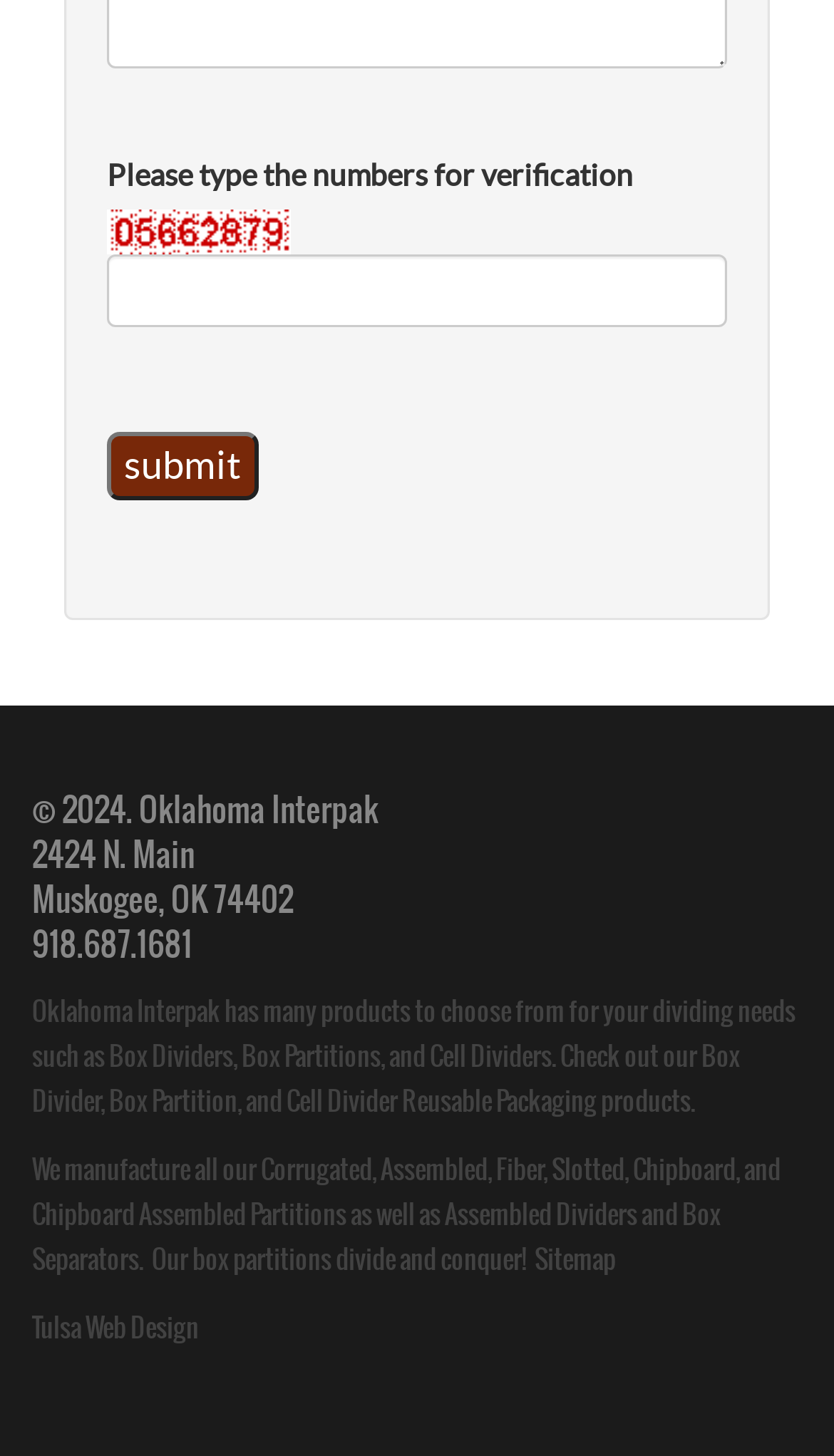Please specify the bounding box coordinates for the clickable region that will help you carry out the instruction: "Learn about Box Dividers".

[0.131, 0.712, 0.279, 0.739]